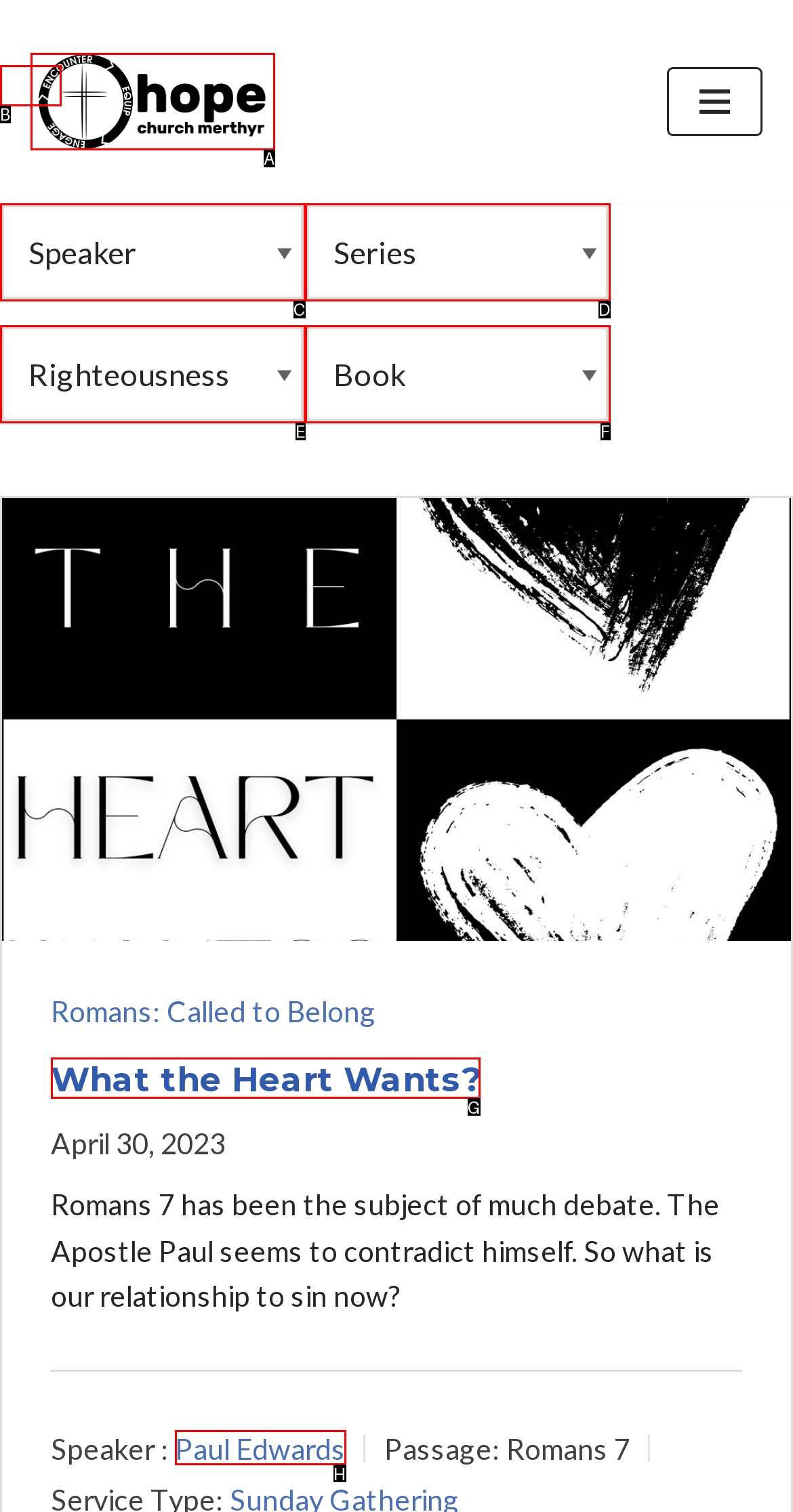Identify the HTML element that should be clicked to accomplish the task: Check Paul Edwards' profile
Provide the option's letter from the given choices.

H